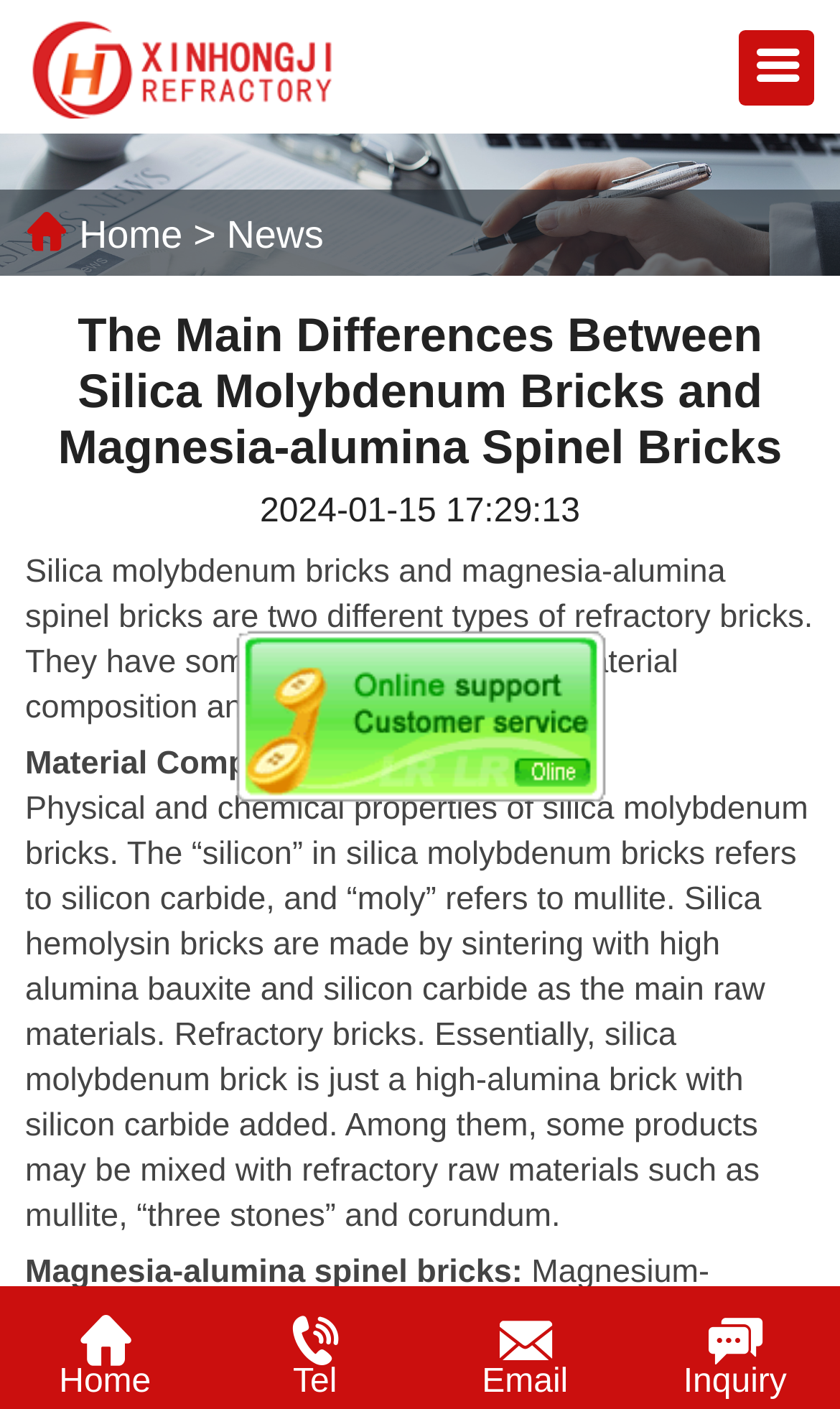What is the purpose of the links at the bottom of the webpage?
Examine the image and give a concise answer in one word or a short phrase.

Contact information